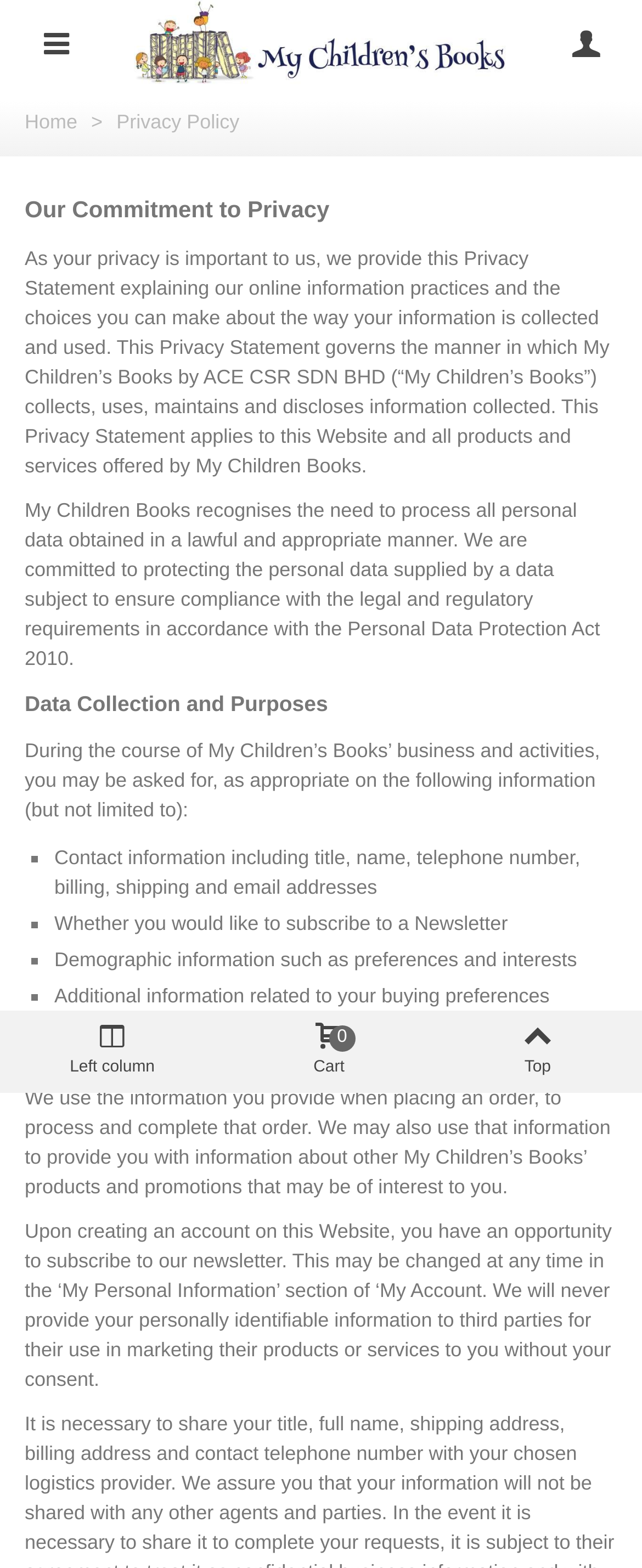Give the bounding box coordinates for the element described as: "aria-label="Hamburger Site Navigation Icon"".

None